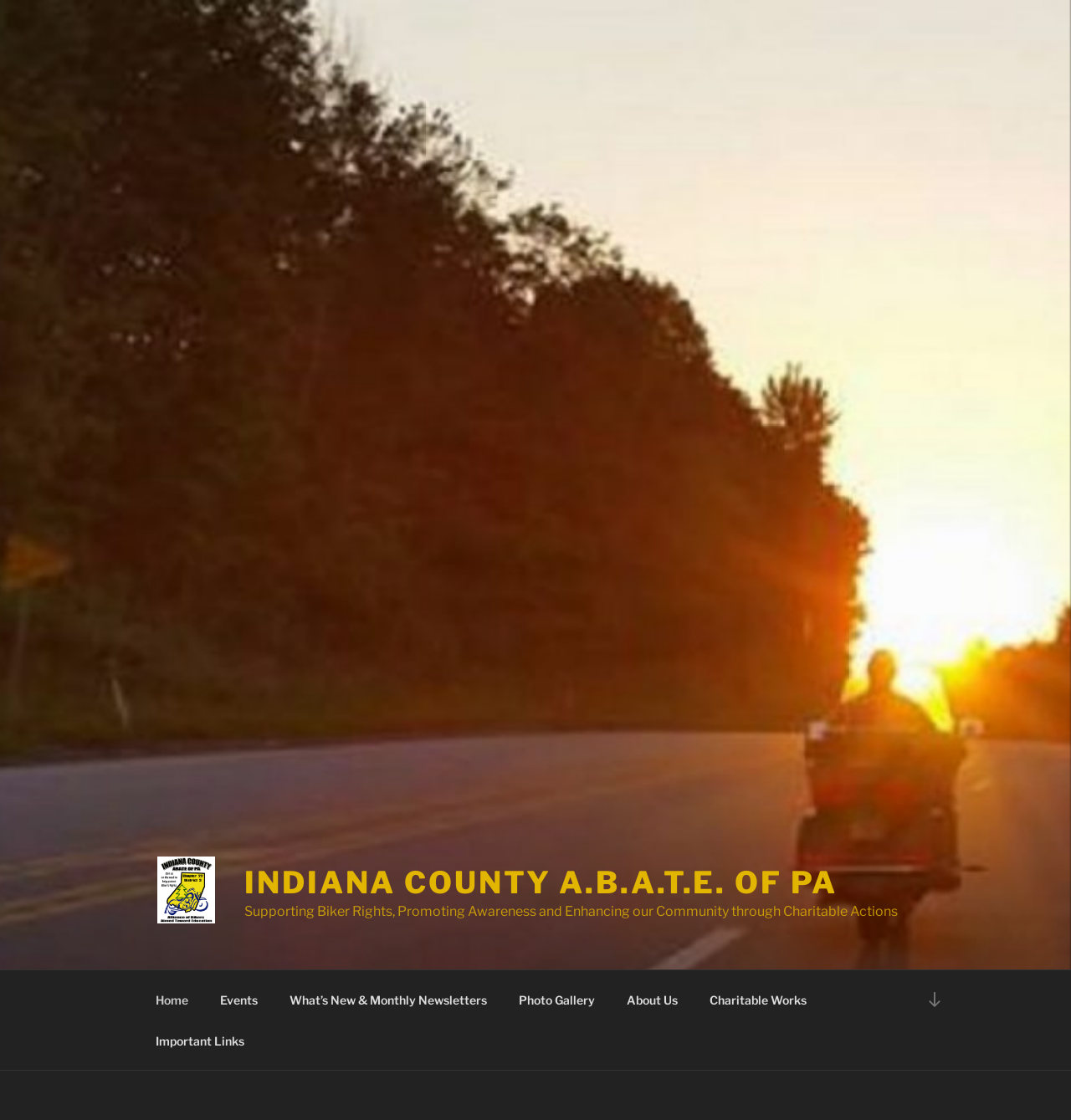Utilize the information from the image to answer the question in detail:
What is the purpose of the organization?

The purpose of the organization can be inferred from the static text below the main heading, which states that the organization is 'Supporting Biker Rights, Promoting Awareness and Enhancing our Community through Charitable Actions'.